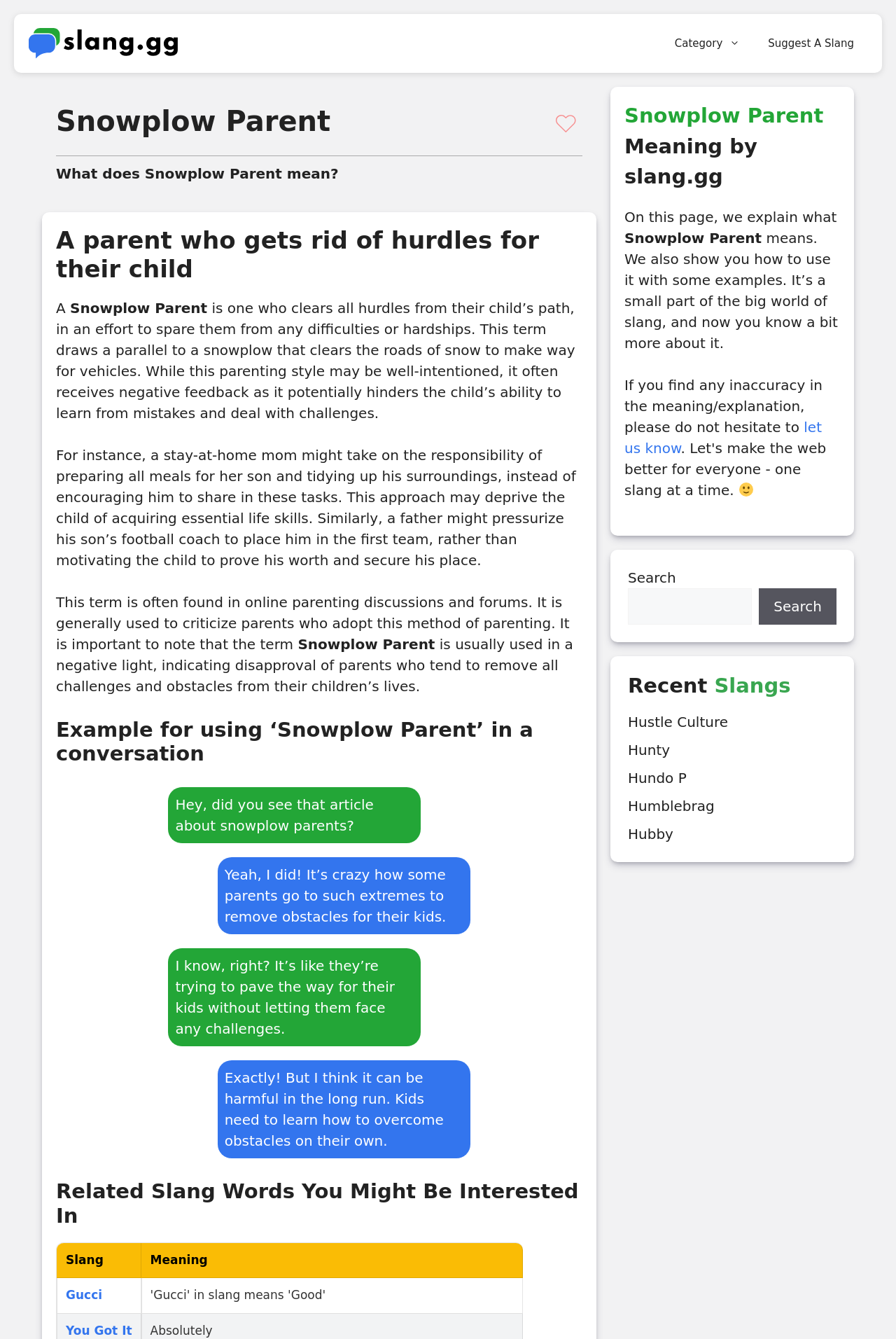Please answer the following question using a single word or phrase: 
How is the term 'Snowplow Parent' often used?

In a negative light